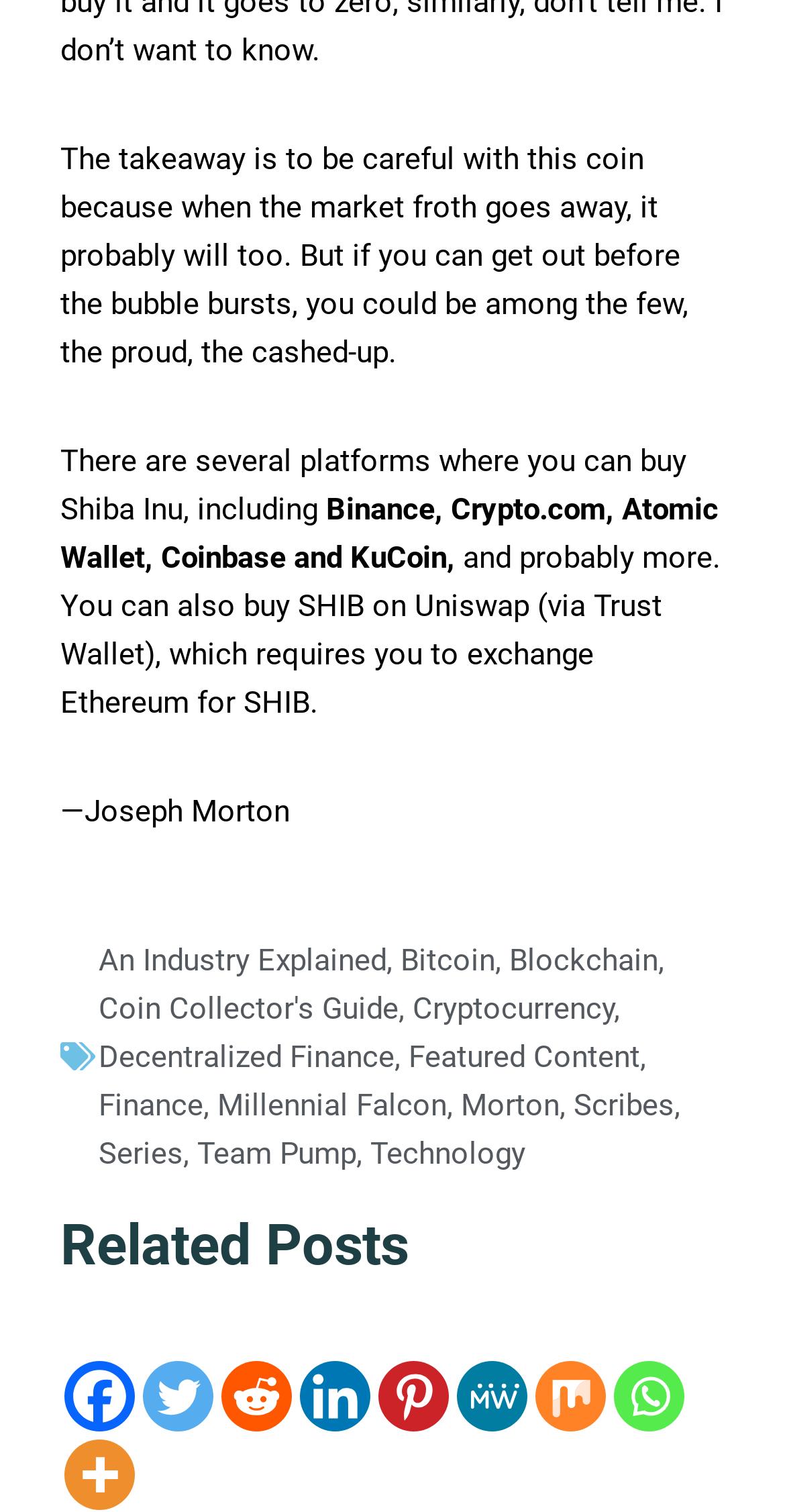Locate the bounding box coordinates of the clickable region necessary to complete the following instruction: "Check out 'Related Posts'". Provide the coordinates in the format of four float numbers between 0 and 1, i.e., [left, top, right, bottom].

[0.077, 0.806, 0.923, 0.843]